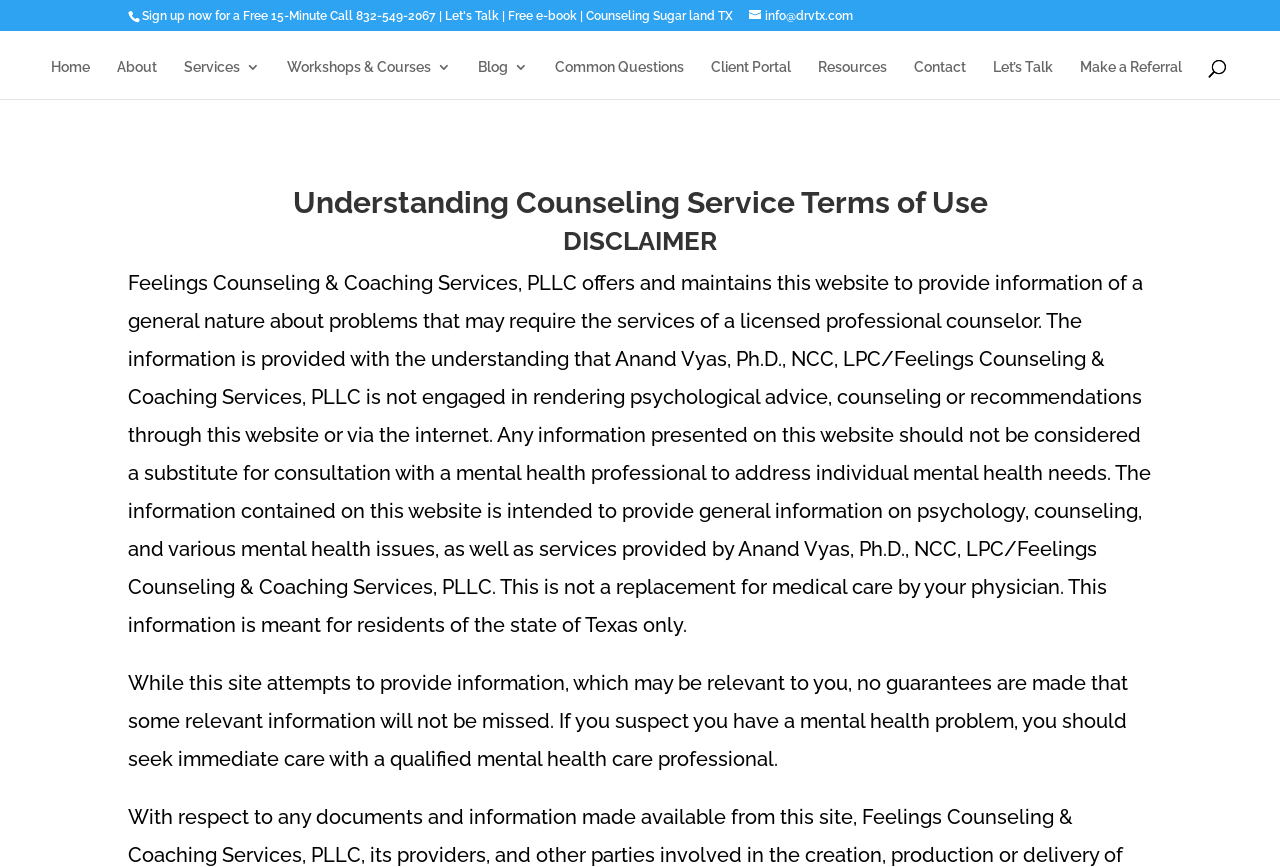Please predict the bounding box coordinates of the element's region where a click is necessary to complete the following instruction: "Search for something". The coordinates should be represented by four float numbers between 0 and 1, i.e., [left, top, right, bottom].

[0.053, 0.034, 0.953, 0.036]